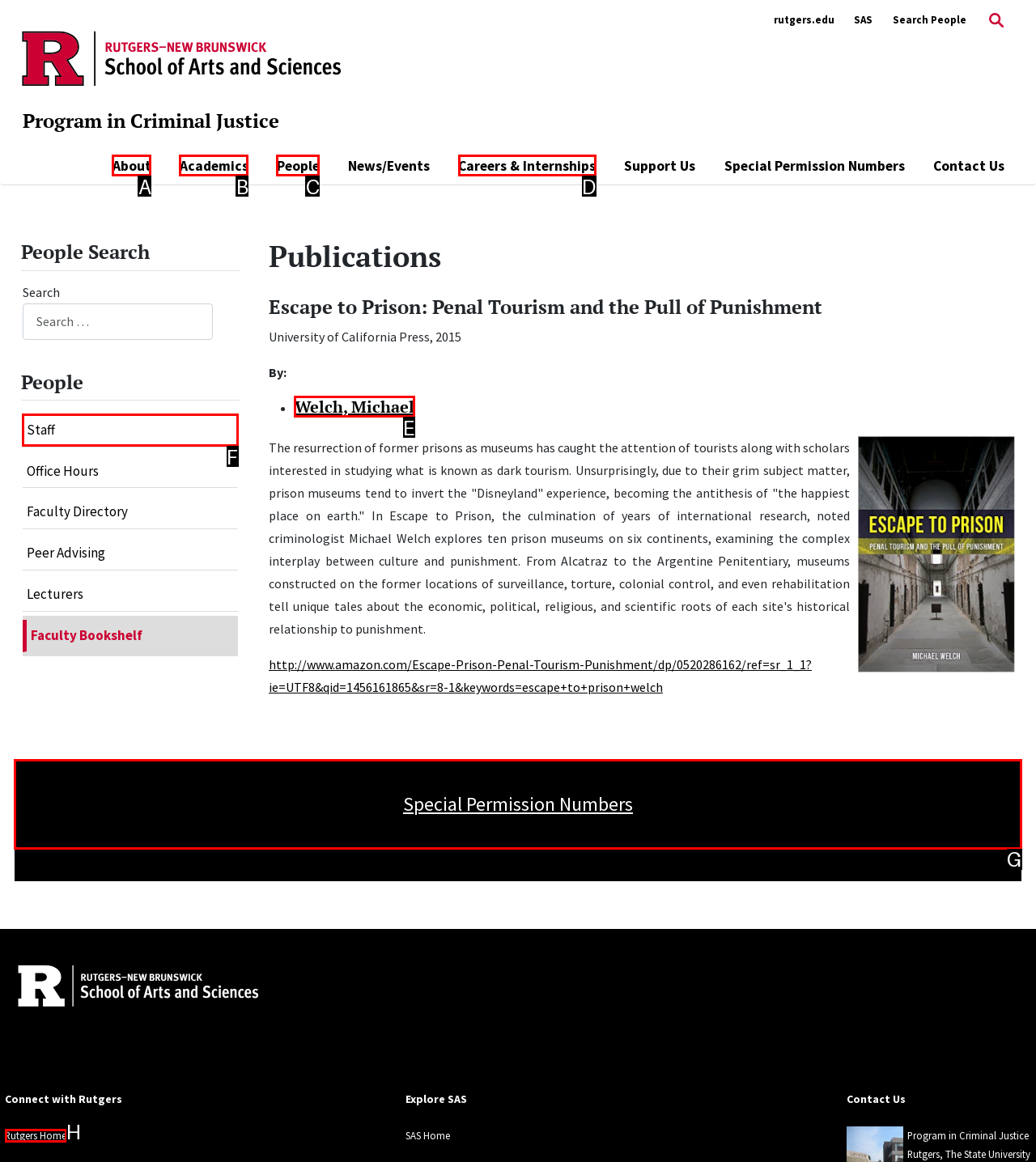Point out the letter of the HTML element you should click on to execute the task: Read more about Welch, Michael
Reply with the letter from the given options.

E